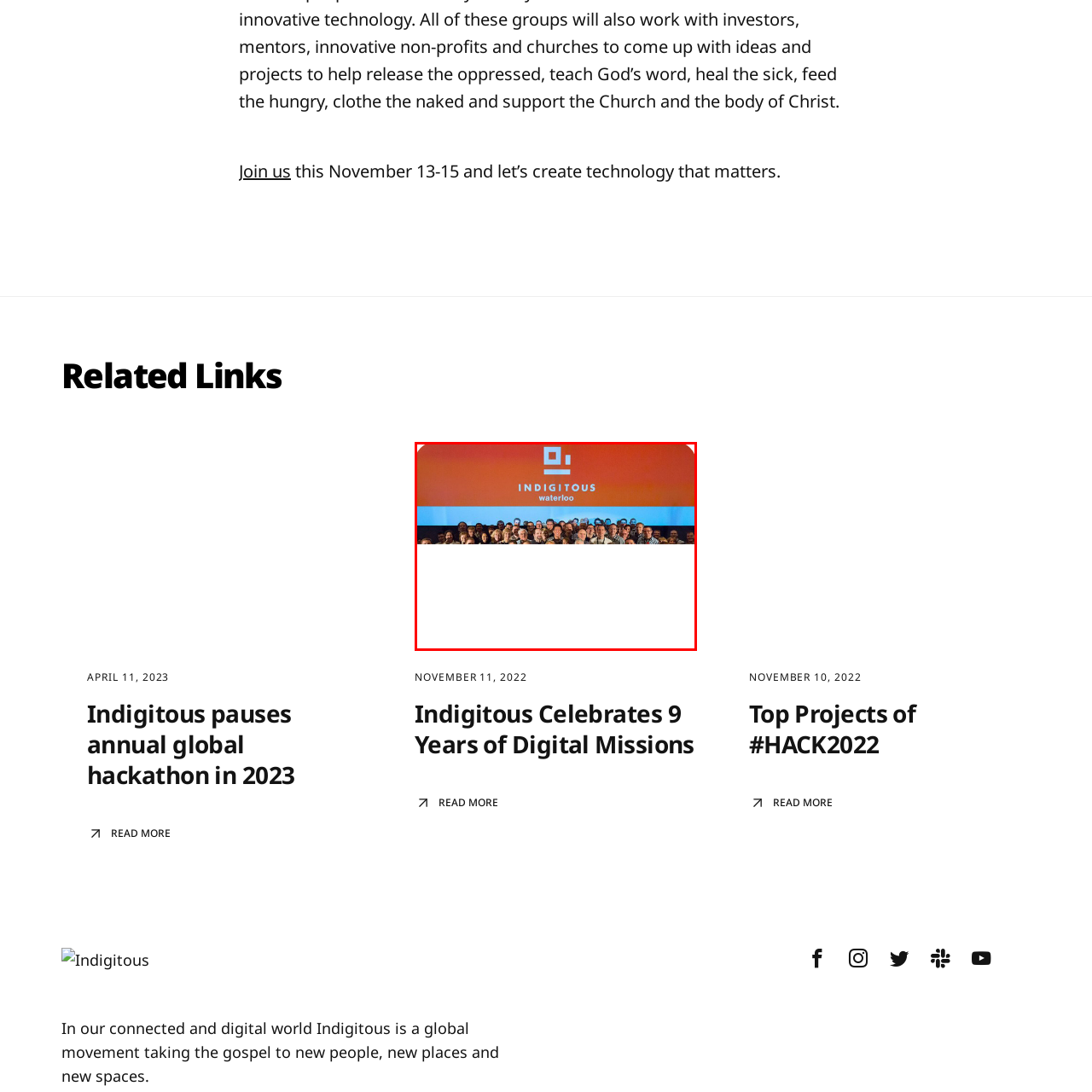Look at the image marked by the red box and respond with a single word or phrase: What is the dominant color of the backdrop?

Orange and blue